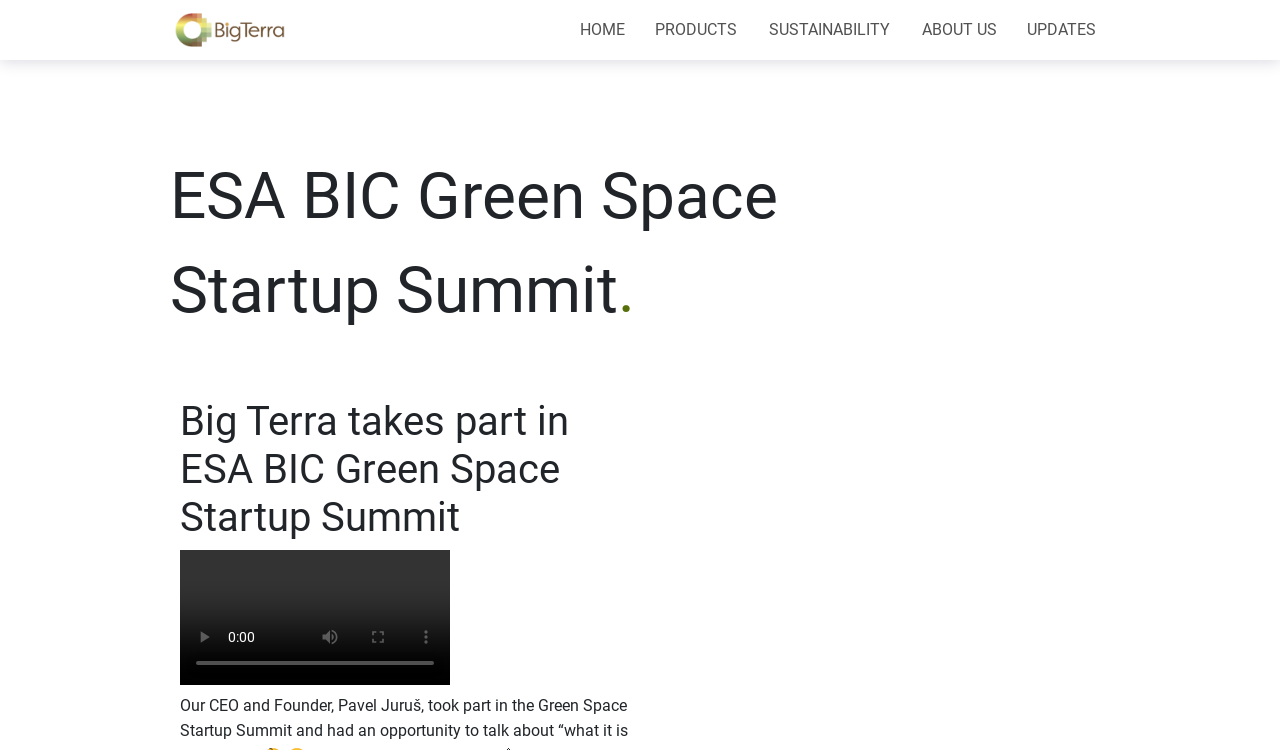Give the bounding box coordinates for the element described by: "Home".

[0.442, 0.01, 0.499, 0.07]